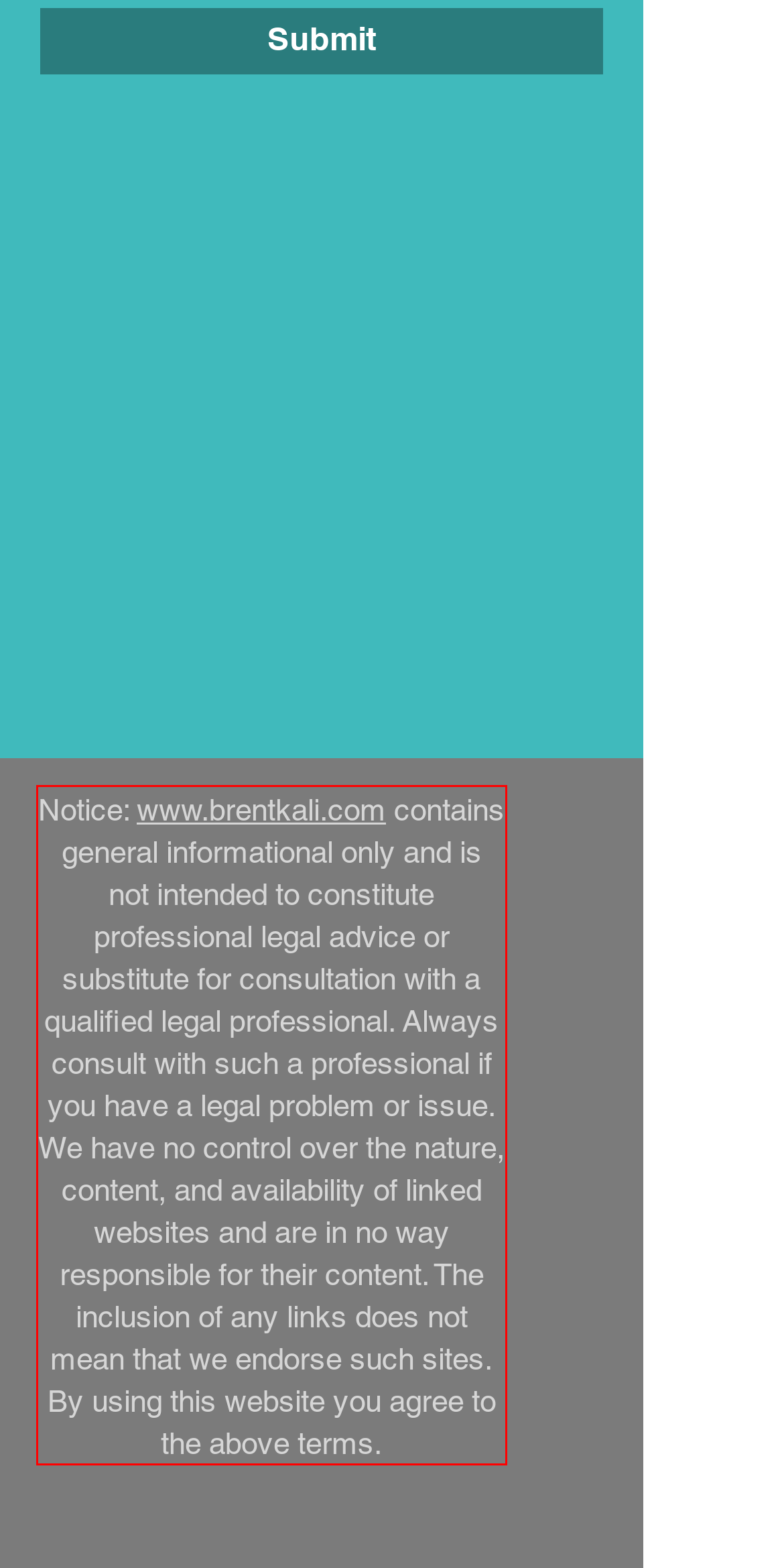You are provided with a screenshot of a webpage containing a red bounding box. Please extract the text enclosed by this red bounding box.

Notice: www.brentkali.com contains general informational only and is not intended to constitute professional legal advice or substitute for consultation with a qualified legal professional. Always consult with such a professional if you have a legal problem or issue. We have no control over the nature, content, and availability of linked websites and are in no way responsible for their content. The inclusion of any links does not mean that we endorse such sites. By using this website you agree to the above terms.